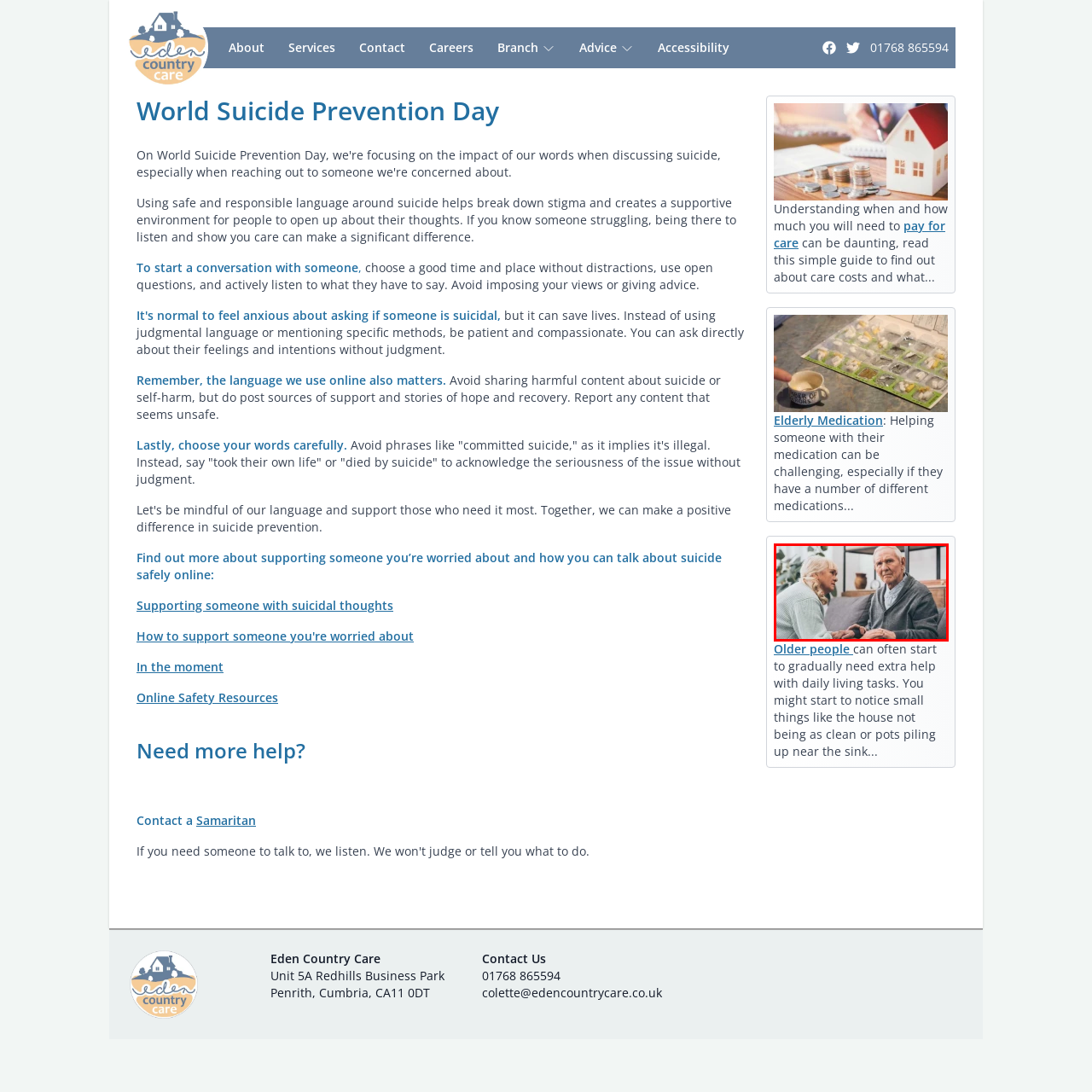What is the woman's role in the scene?
Refer to the image highlighted by the red box and give a one-word or short-phrase answer reflecting what you see.

Caregiver or family member